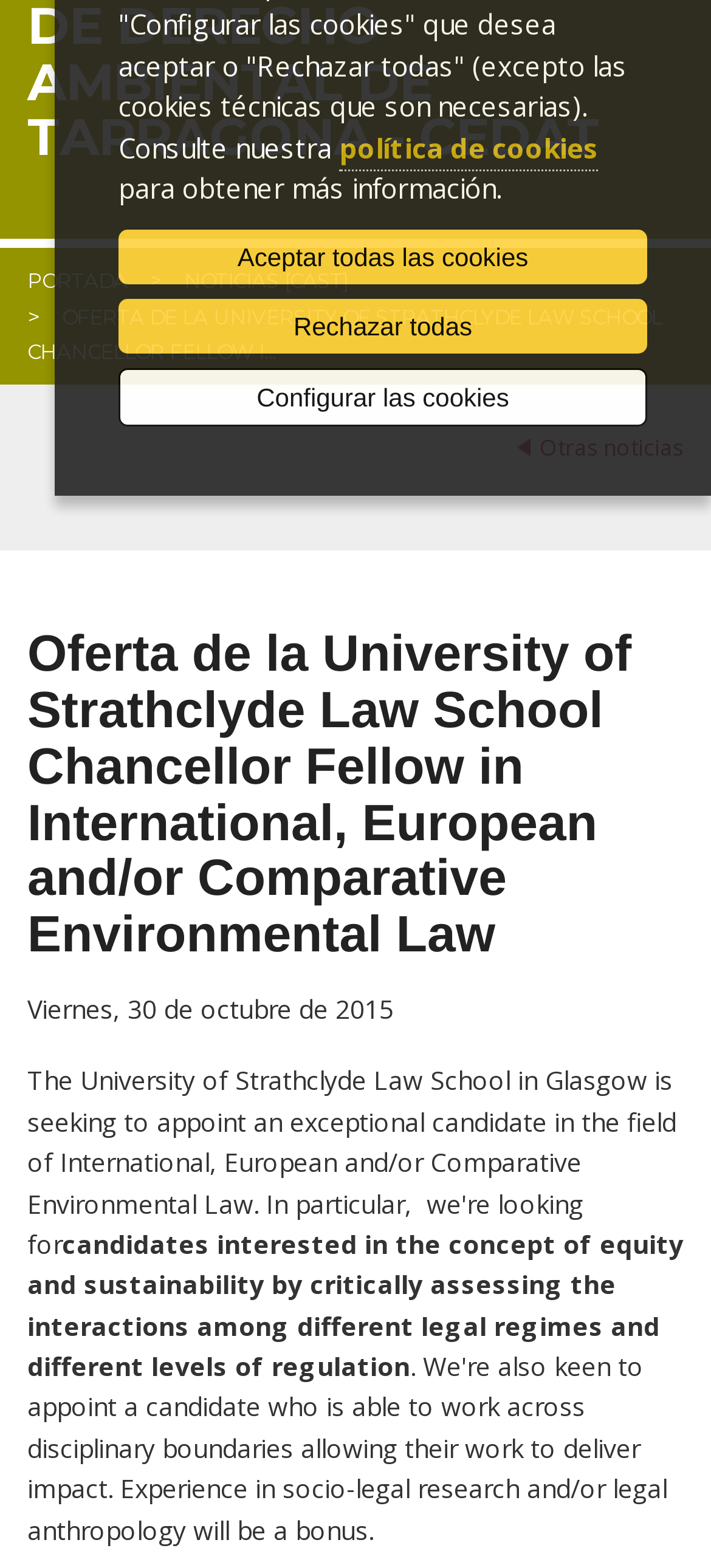Find the bounding box coordinates of the UI element according to this description: "Aceptar todas las cookies".

[0.167, 0.146, 0.91, 0.181]